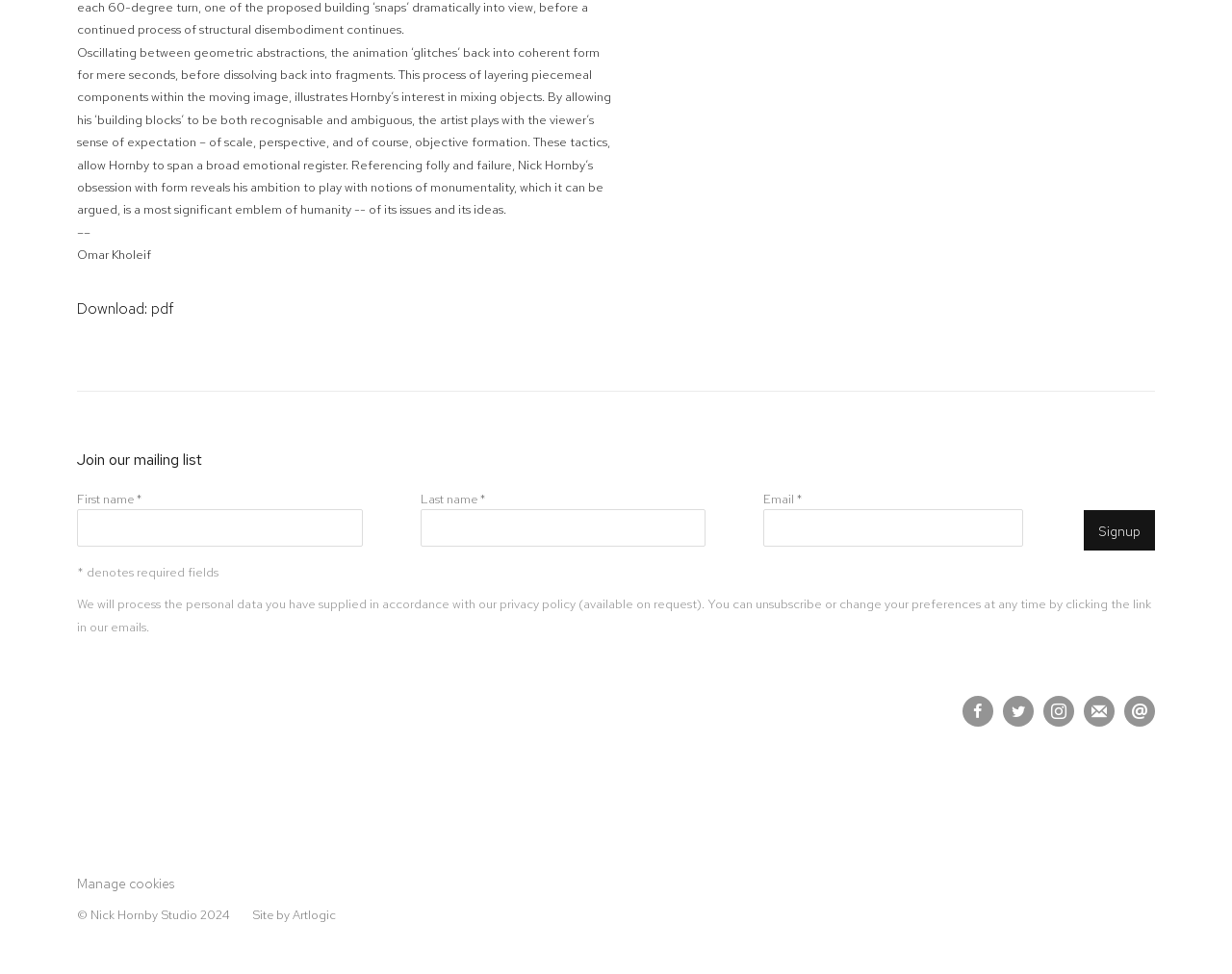Given the element description Signup, specify the bounding box coordinates of the corresponding UI element in the format (top-left x, top-left y, bottom-right x, bottom-right y). All values must be between 0 and 1.

[0.88, 0.523, 0.938, 0.565]